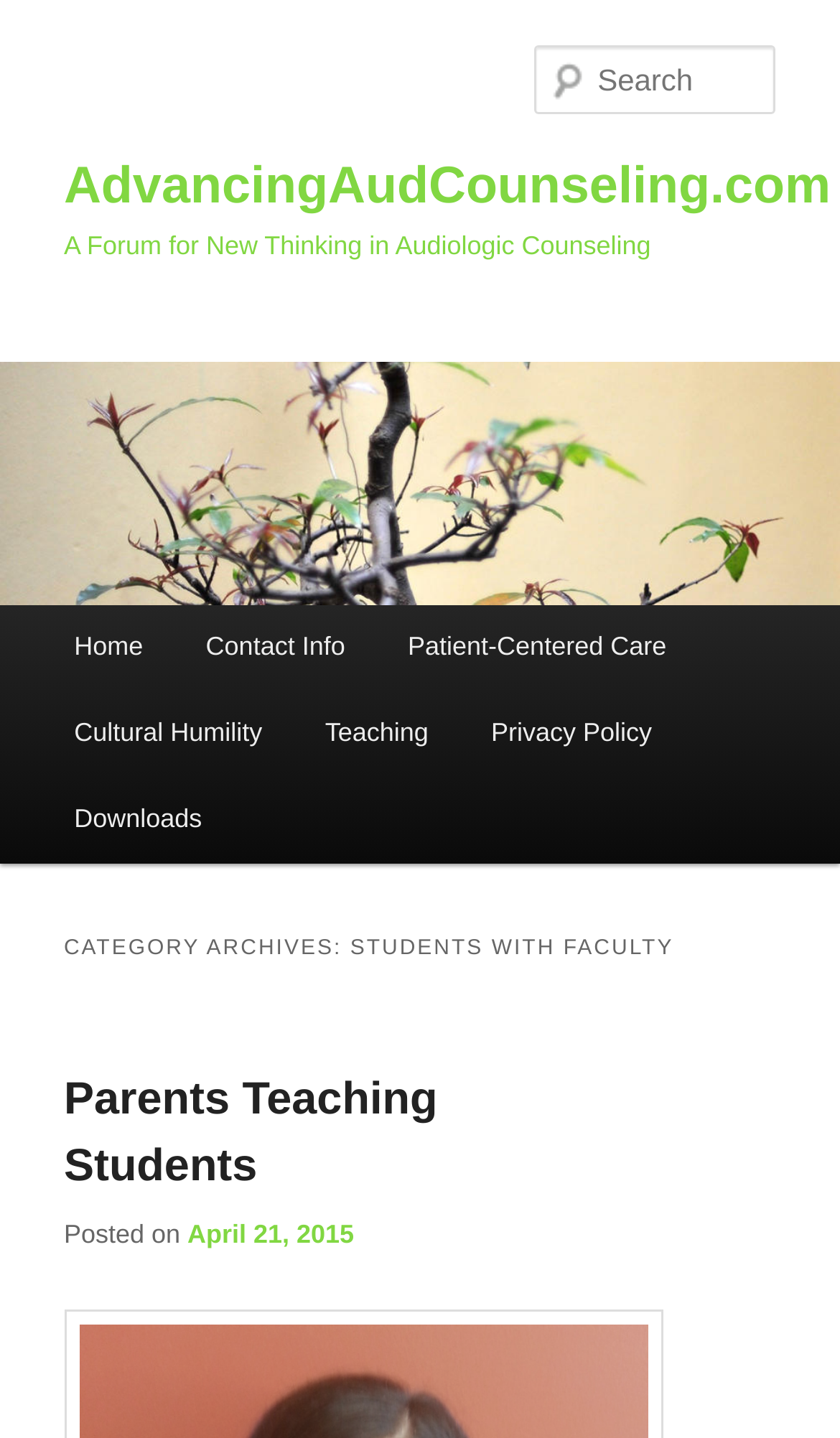Determine the bounding box coordinates for the UI element described. Format the coordinates as (top-left x, top-left y, bottom-right x, bottom-right y) and ensure all values are between 0 and 1. Element description: Privacy Policy

[0.547, 0.48, 0.813, 0.54]